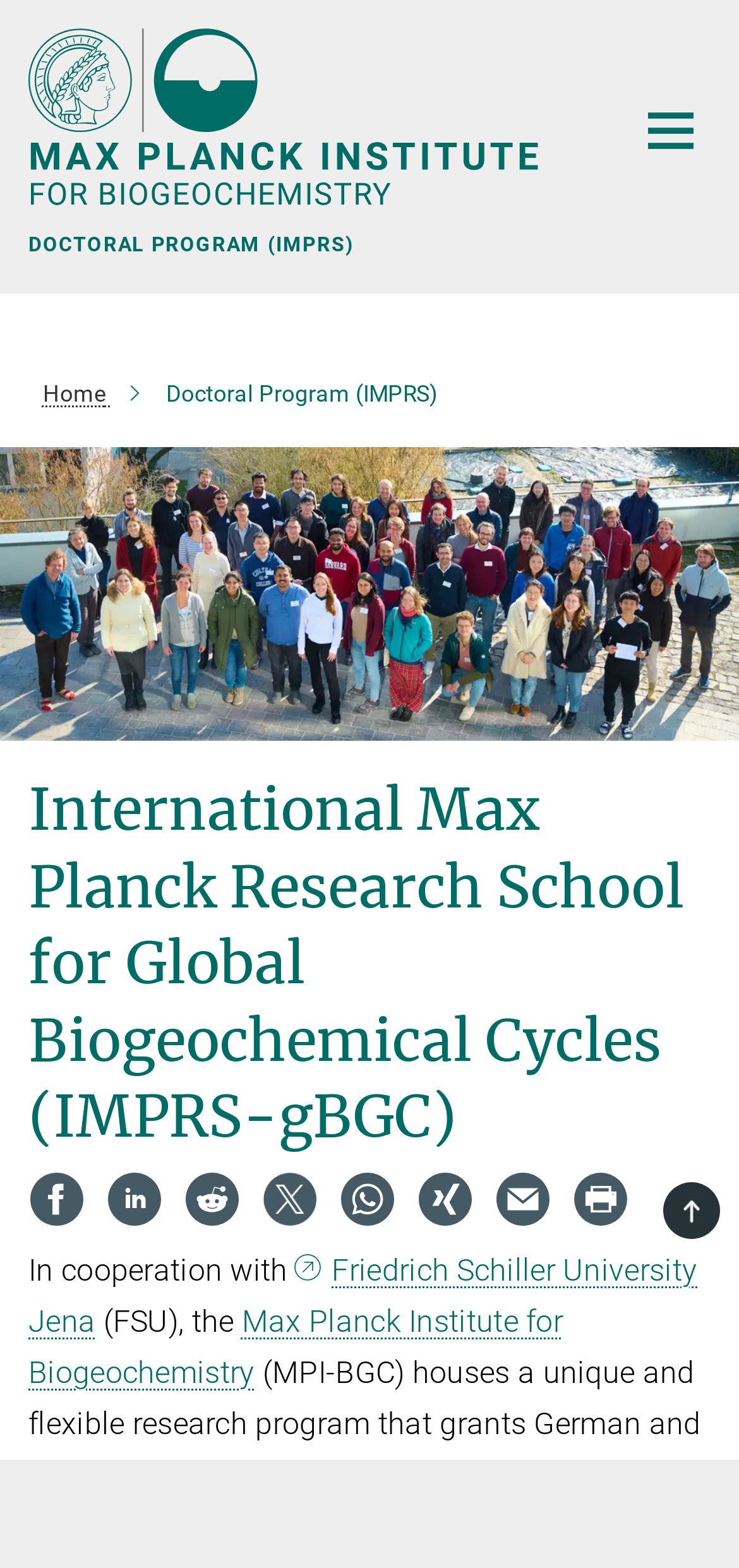What is the name of the research school?
Based on the screenshot, answer the question with a single word or phrase.

IMPRS-gBGC